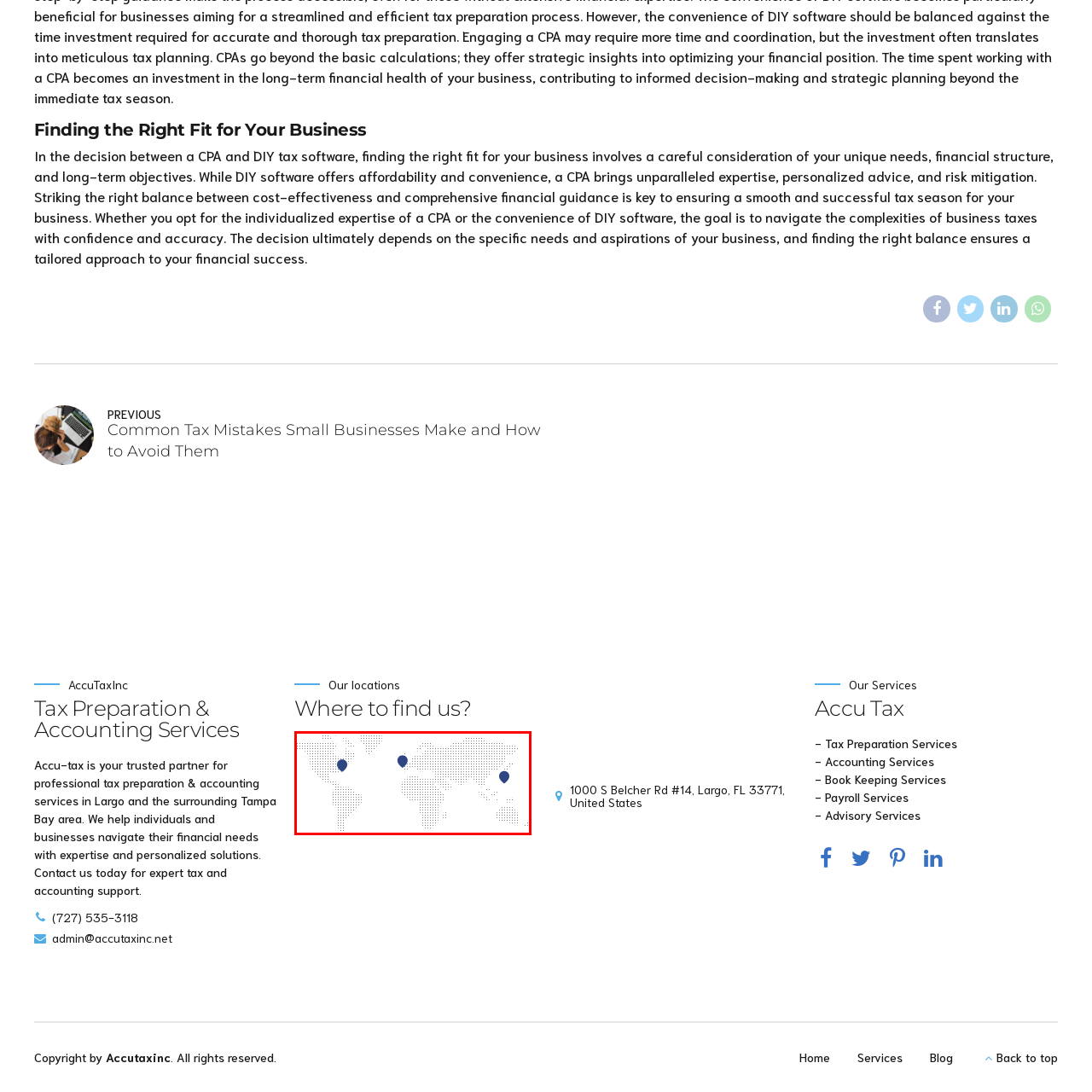Identify the subject within the red bounding box and respond to the following question in a single word or phrase:
What area does AccuTaxInc serve?

Tampa Bay area